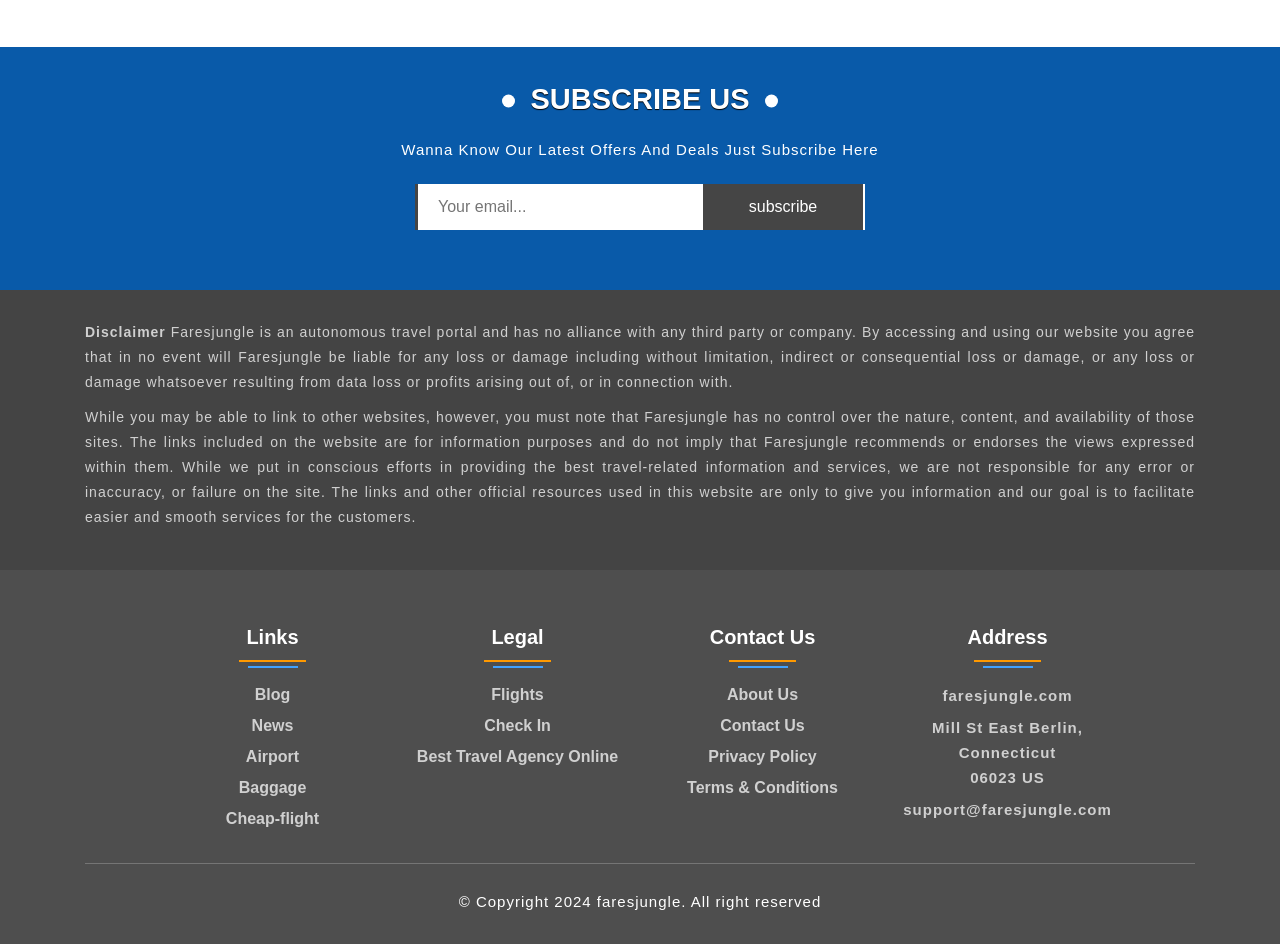Please find the bounding box for the UI component described as follows: "Terms & Conditions".

[0.512, 0.822, 0.68, 0.847]